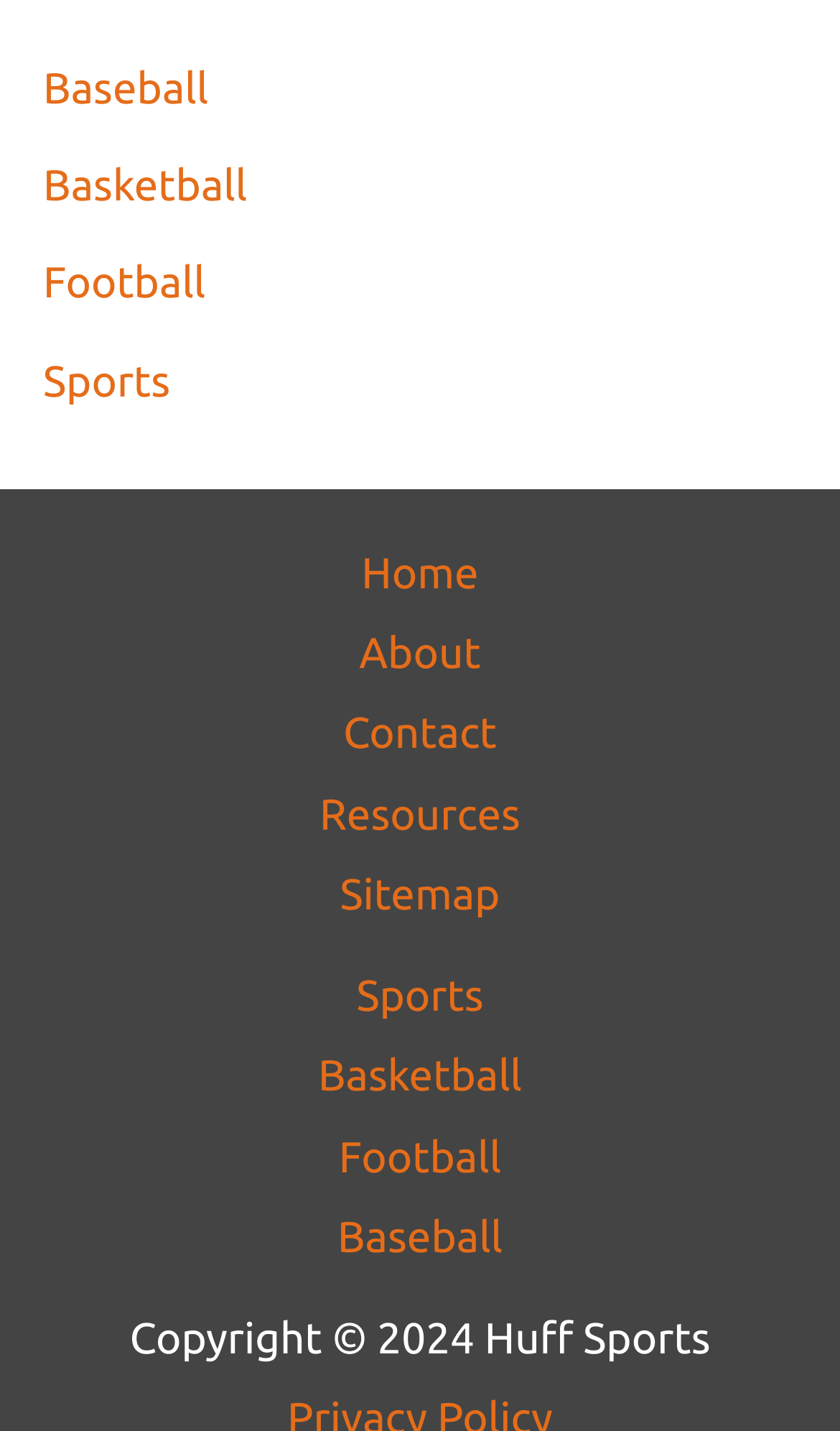What categories are available for sports?
Look at the image and construct a detailed response to the question.

By examining the navigation element 'Categories' at the top of the webpage, we can see that it contains four links: 'Baseball', 'Basketball', 'Football', and 'Sports'. These links represent the different categories available for sports.